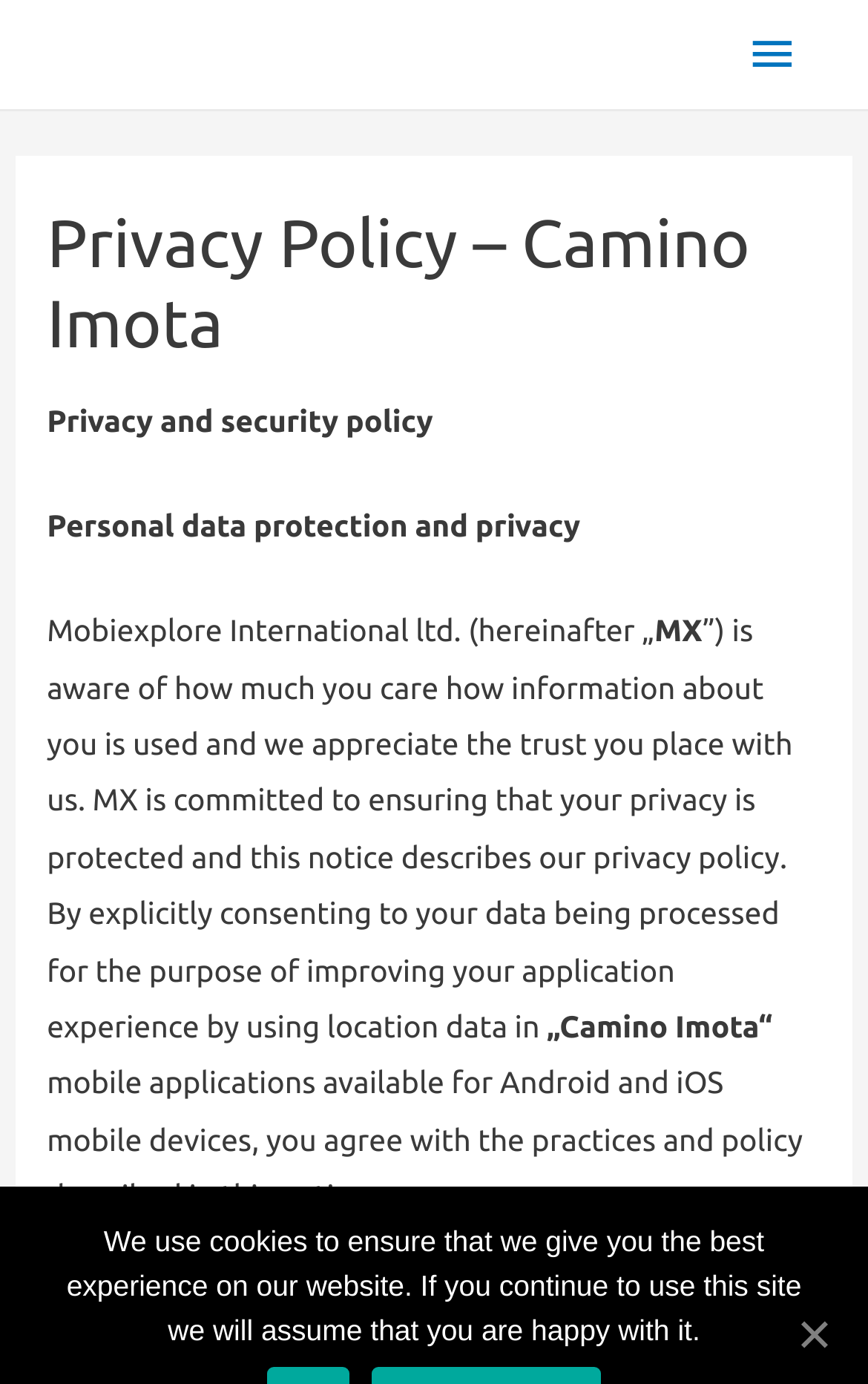What is the name of the mobile application mentioned?
Please craft a detailed and exhaustive response to the question.

The webpage mentions 'Camino Imota' as a mobile application available for Android and iOS mobile devices, and users agree with the practices and policy described in this notice by using it.